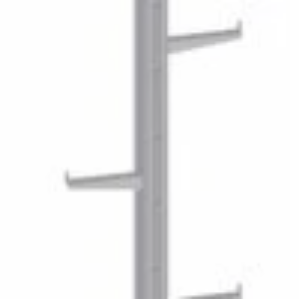Offer a detailed account of the various components present in the image.

The image depicts a safety ladder system known as the "Safety Ladder with Support Slats – Turvatikas – TBA-I." This ladder features a streamlined design and is characterized by its robust vertical structure with welded U-profile rungs for added stability. It has multiple support slats that enhance safety during use, making it suitable for a variety of tasks. The ladder is designed to ensure secure footing and ease of use, with openings for extension connectors at both ends, allowing for flexibility in assembly. Its supplied length is 3 meters, and it has a lightweight design, weighing 5.5 kg/m, making it portable and convenient for transport. Suitable for various applications, this ladder is an essential tool for ensuring safety in construction and maintenance work.